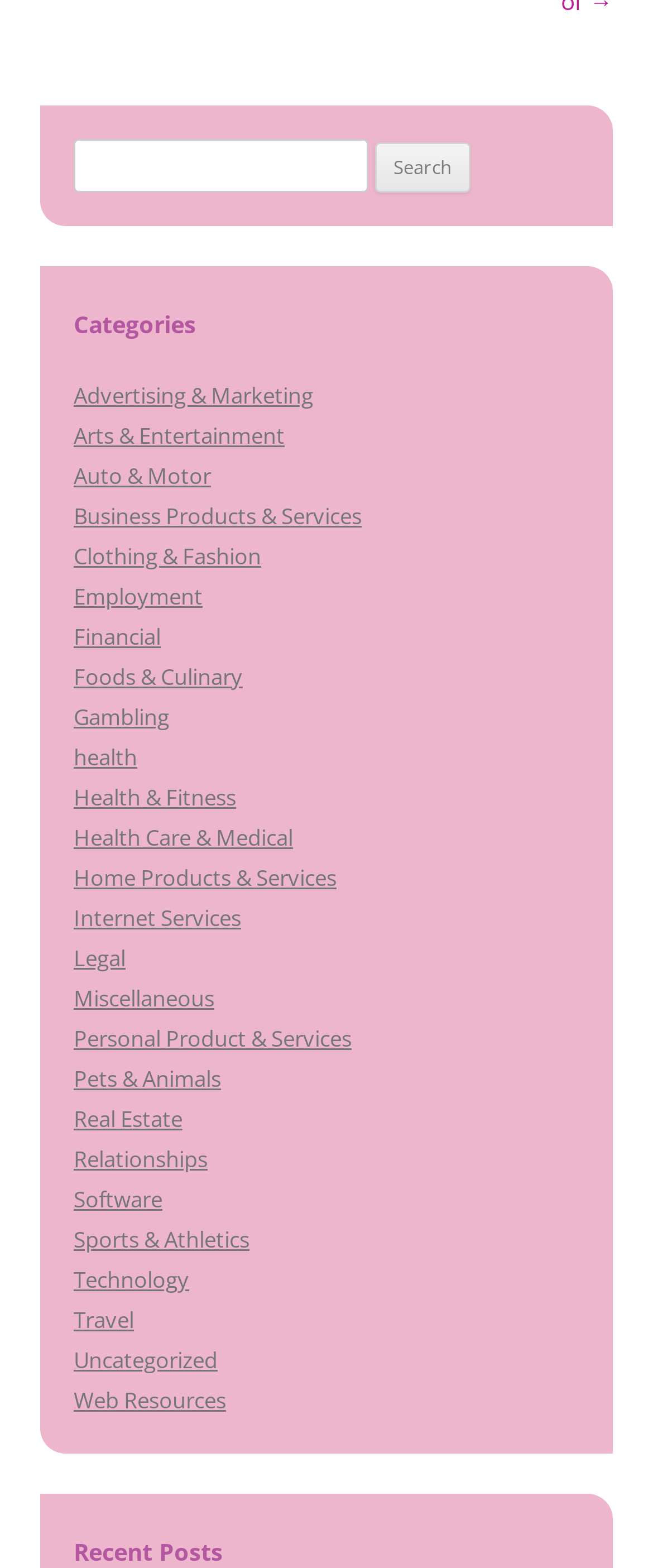Determine the bounding box coordinates of the clickable area required to perform the following instruction: "Explore Technology". The coordinates should be represented as four float numbers between 0 and 1: [left, top, right, bottom].

[0.113, 0.806, 0.29, 0.825]